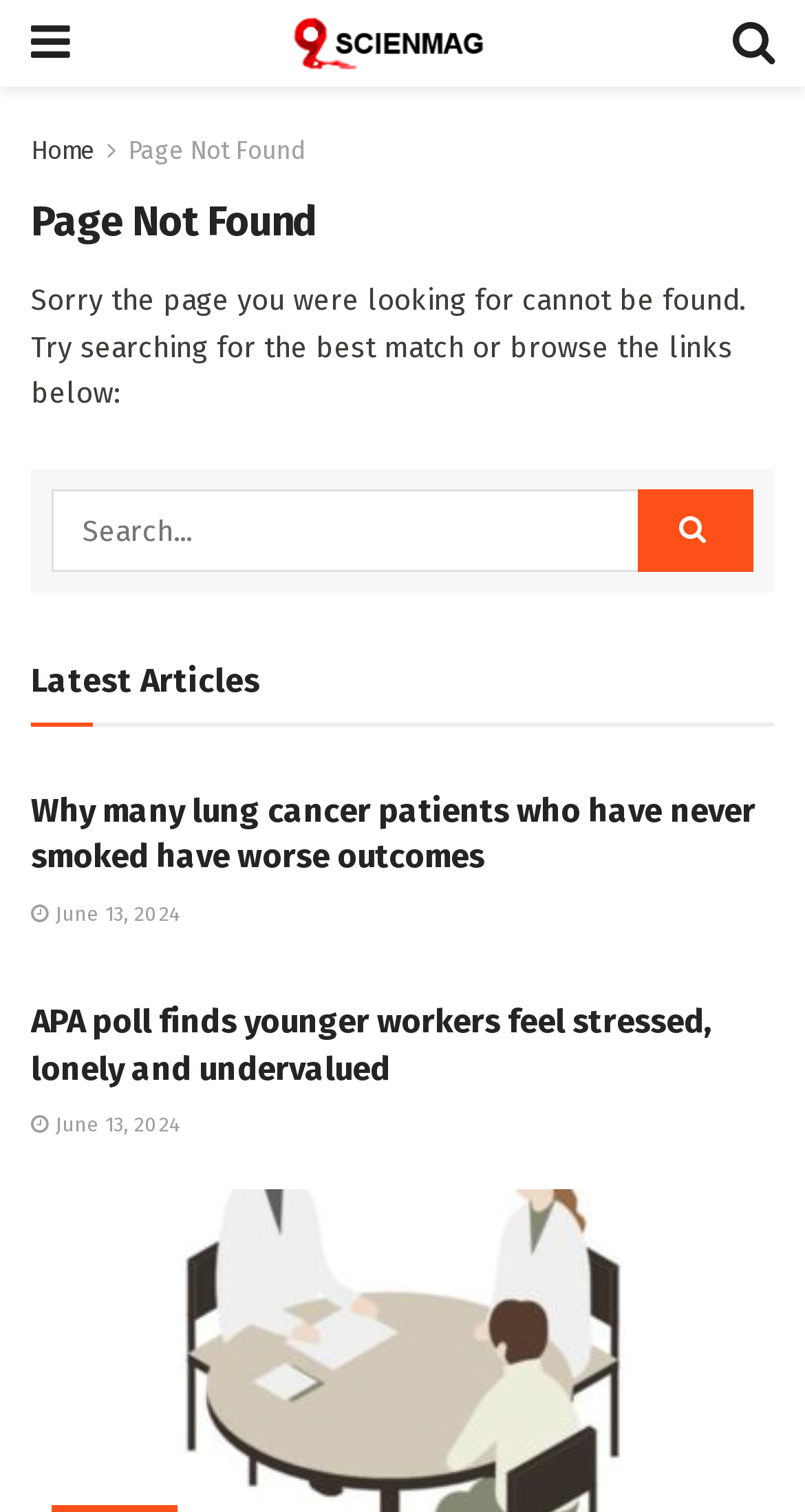How many articles are listed on the page?
Give a one-word or short phrase answer based on the image.

2